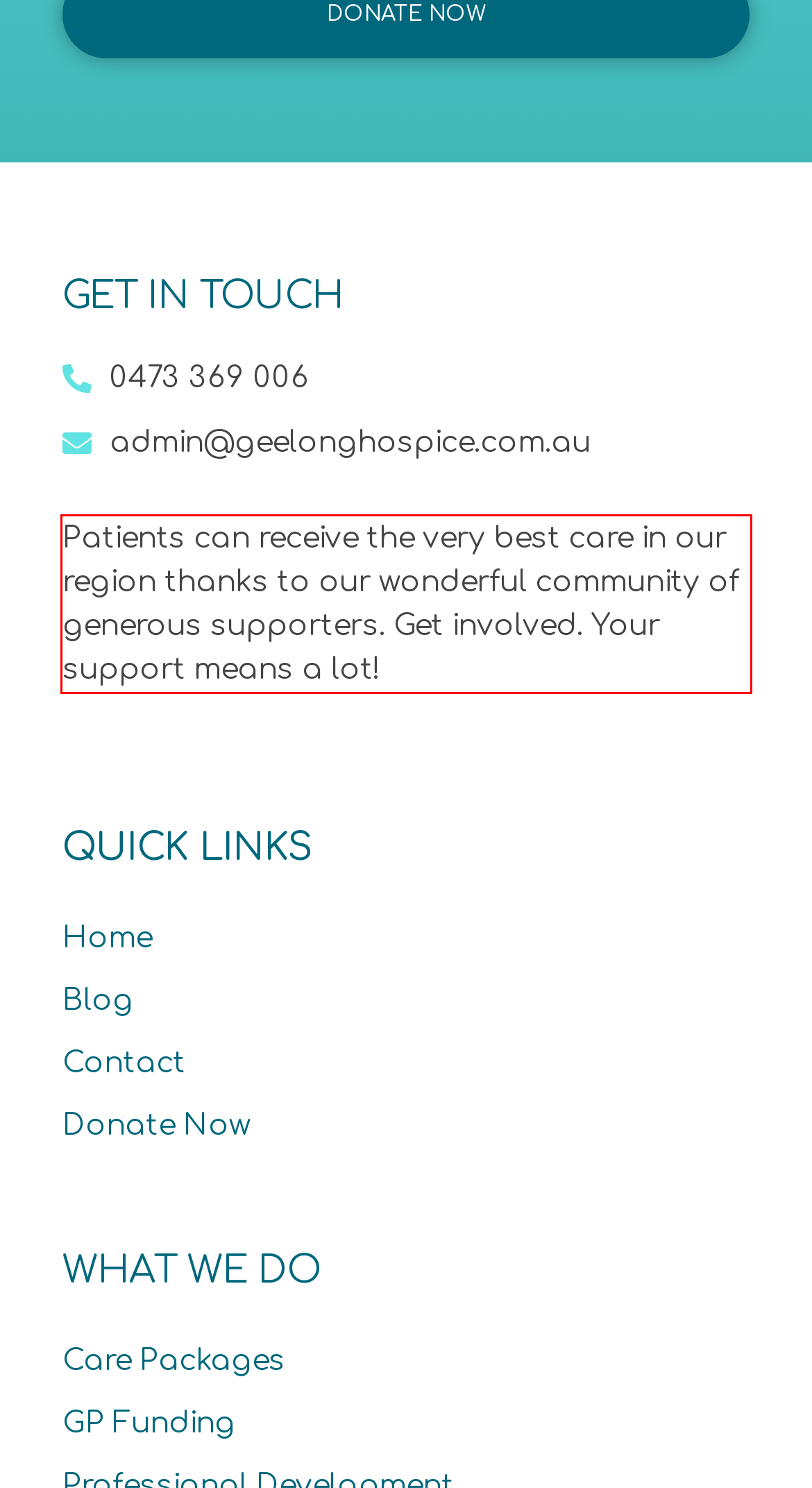Inspect the webpage screenshot that has a red bounding box and use OCR technology to read and display the text inside the red bounding box.

Patients can receive the very best care in our region thanks to our wonderful community of generous supporters. Get involved. Your support means a lot!